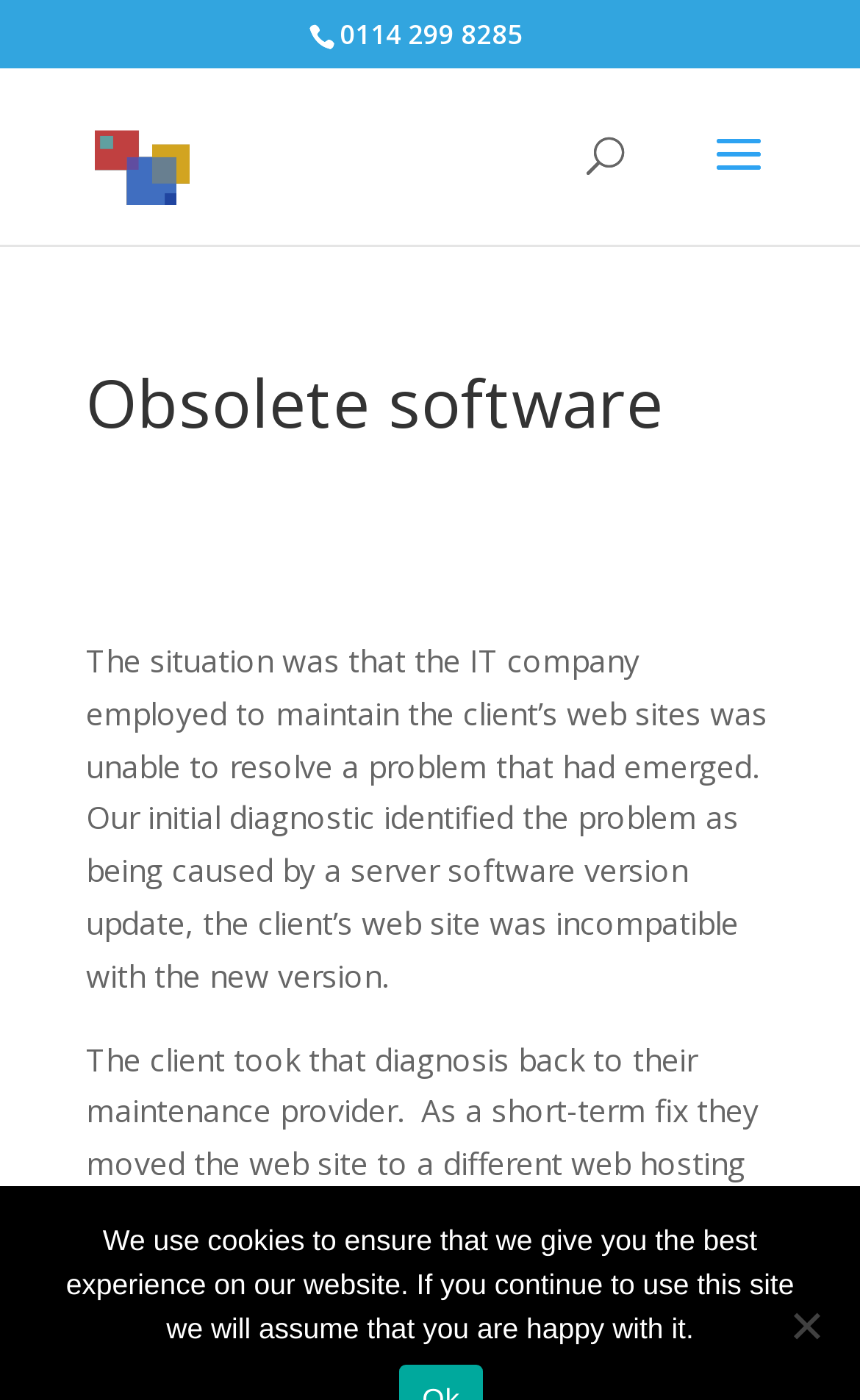Use one word or a short phrase to answer the question provided: 
What is the company name associated with the image?

Laser Technik Ltd